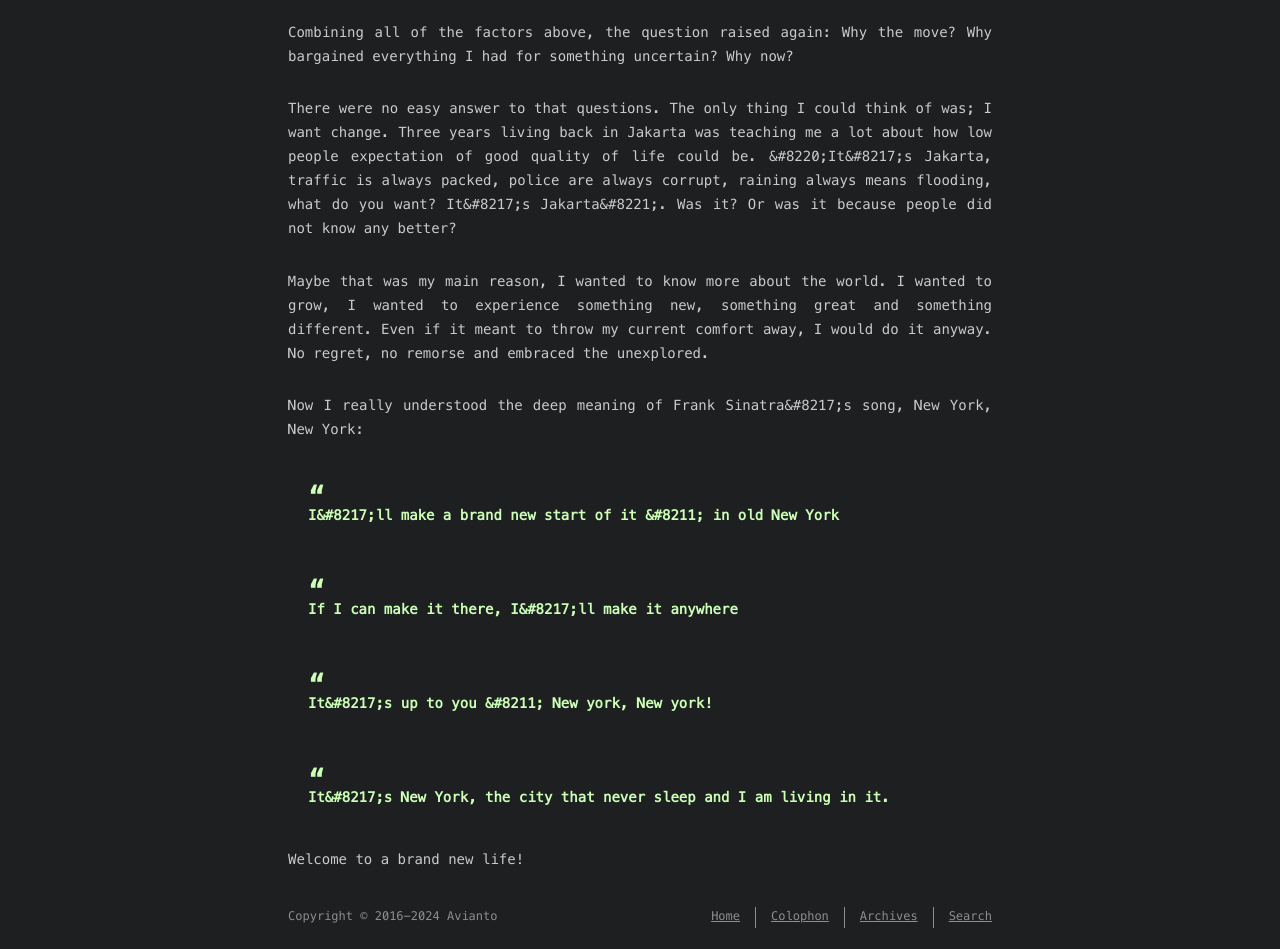Please answer the following question using a single word or phrase: 
What is the name of the city the author is living in?

New York